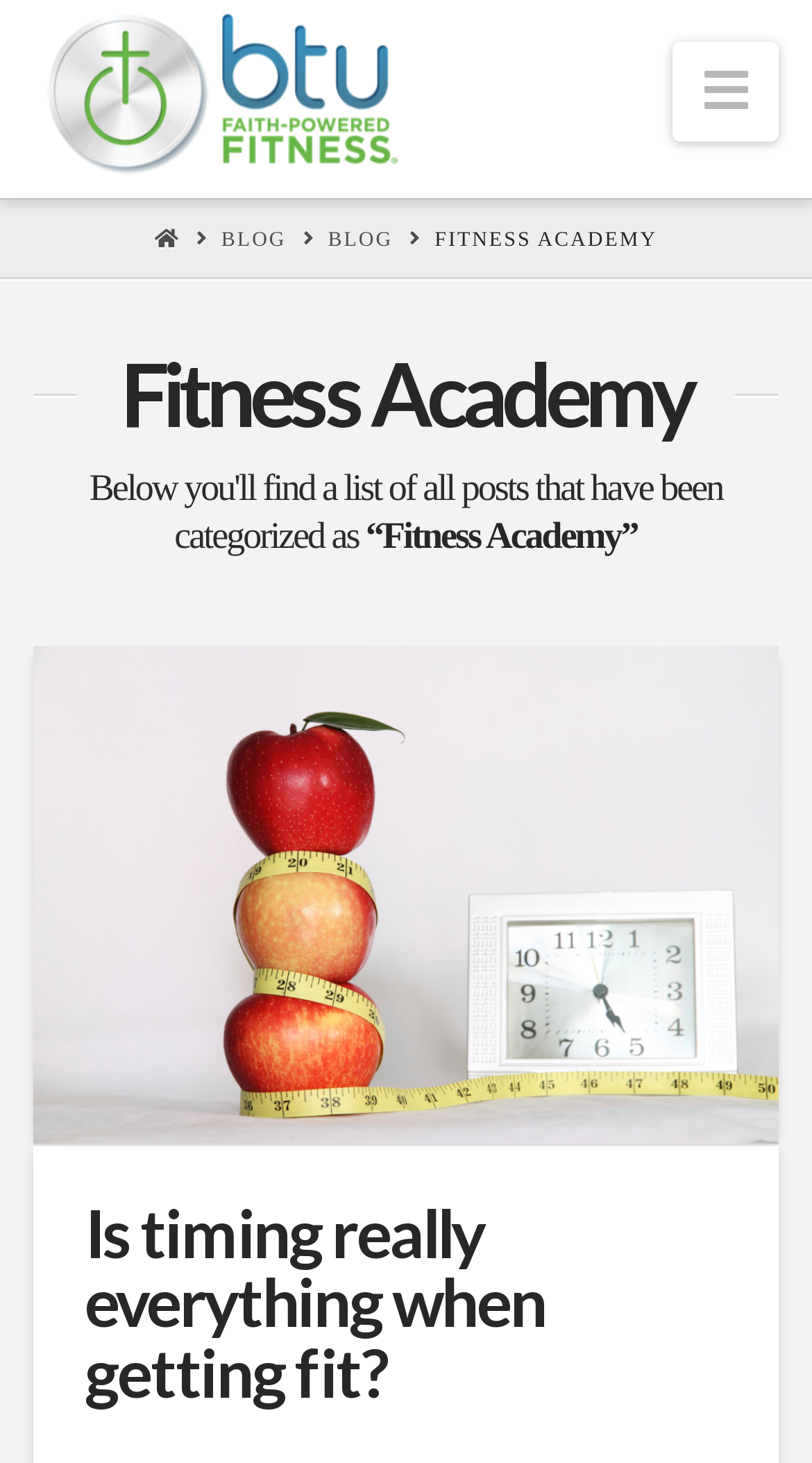Please specify the bounding box coordinates of the clickable section necessary to execute the following command: "Read the article about Christian Fitness".

[0.04, 0.441, 0.96, 0.781]